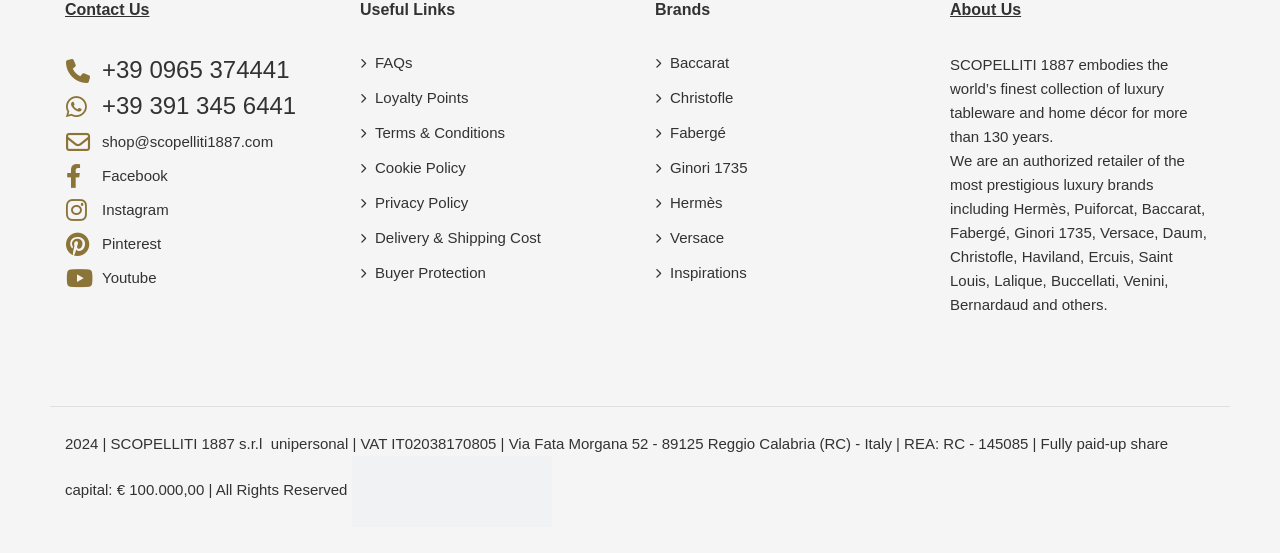What is the phone number for contact?
Please provide a single word or phrase as your answer based on the image.

+39 0965 374441